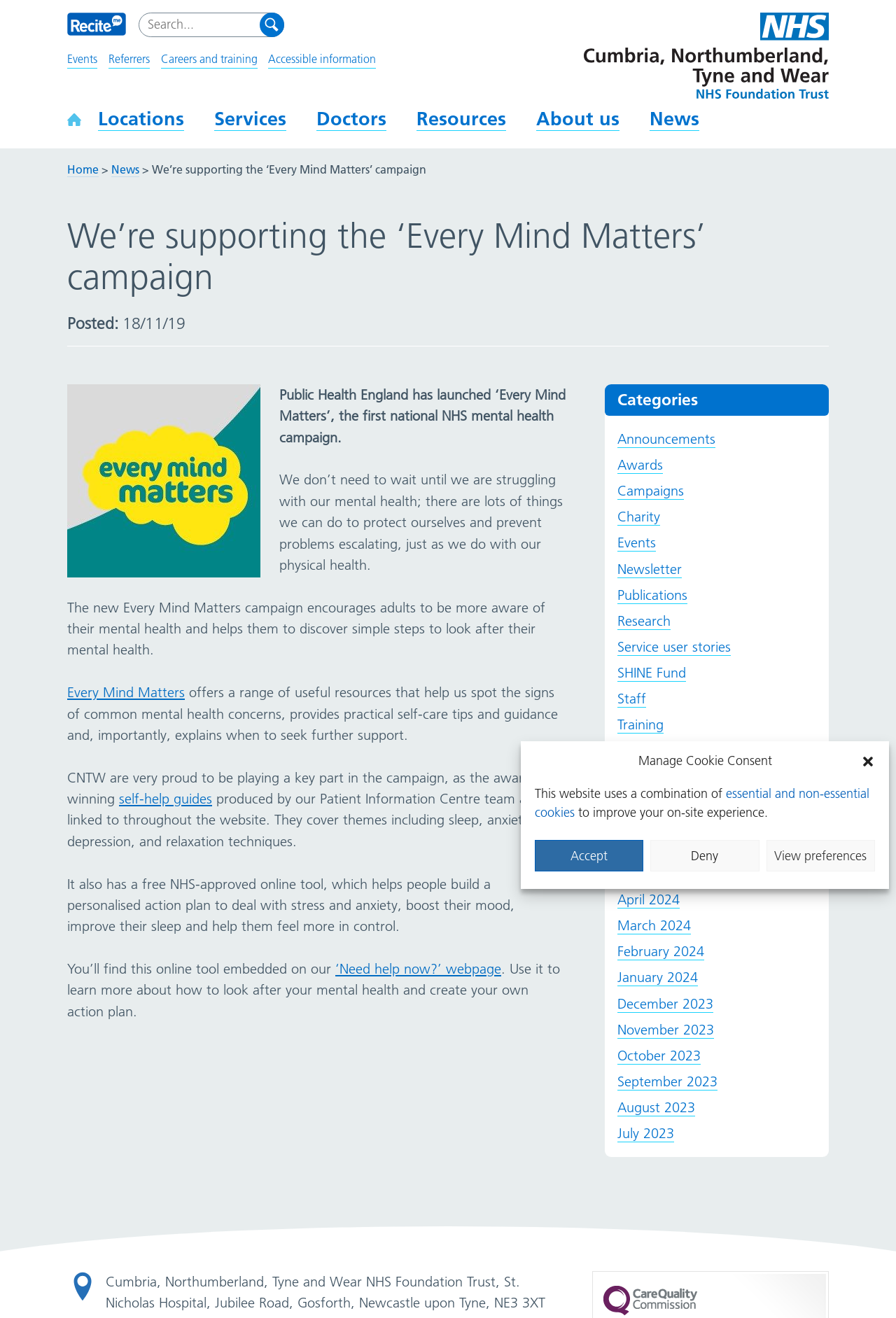Refer to the image and offer a detailed explanation in response to the question: What is the purpose of the 'Every Mind Matters' campaign?

The webpage states that the 'Every Mind Matters' campaign encourages adults to be more aware of their mental health and helps them to discover simple steps to look after their mental health. This information is found in the static text elements on the webpage.